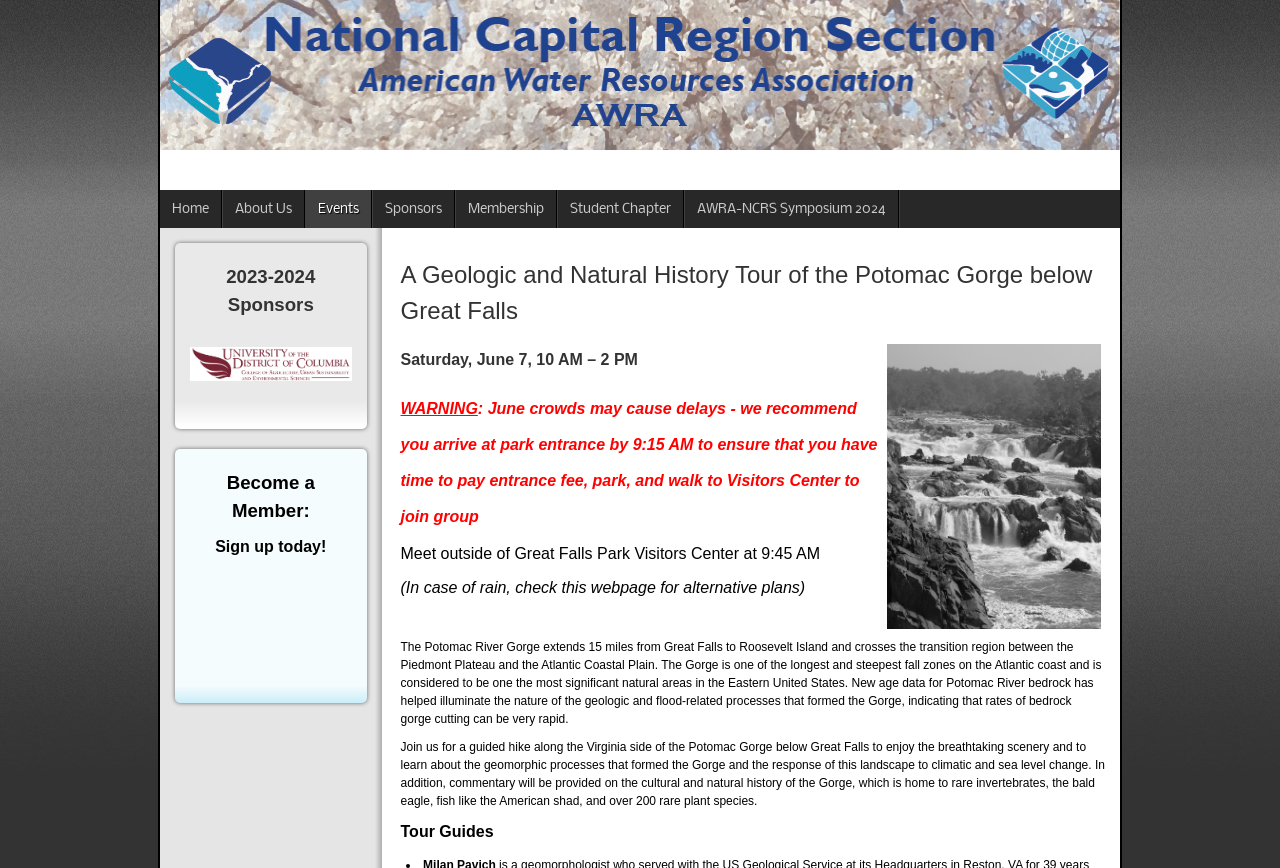Kindly determine the bounding box coordinates of the area that needs to be clicked to fulfill this instruction: "Visit the Bitcoin page".

None